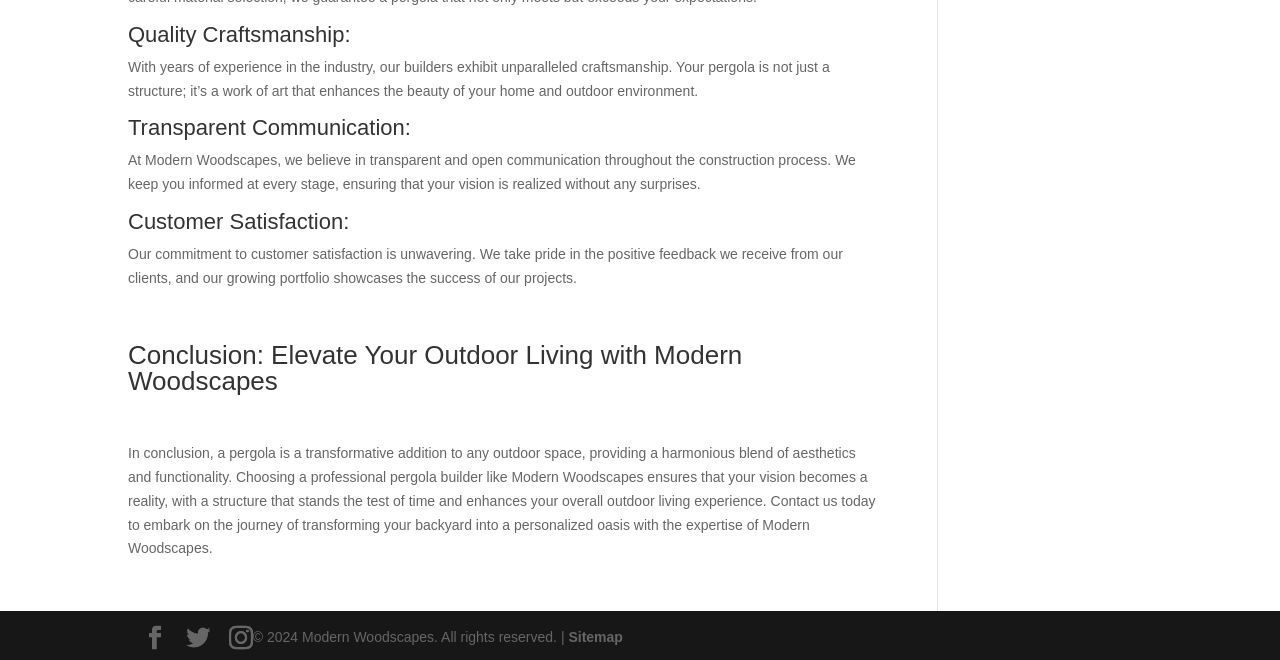What is the company's commitment?
Using the image, provide a concise answer in one word or a short phrase.

Customer satisfaction